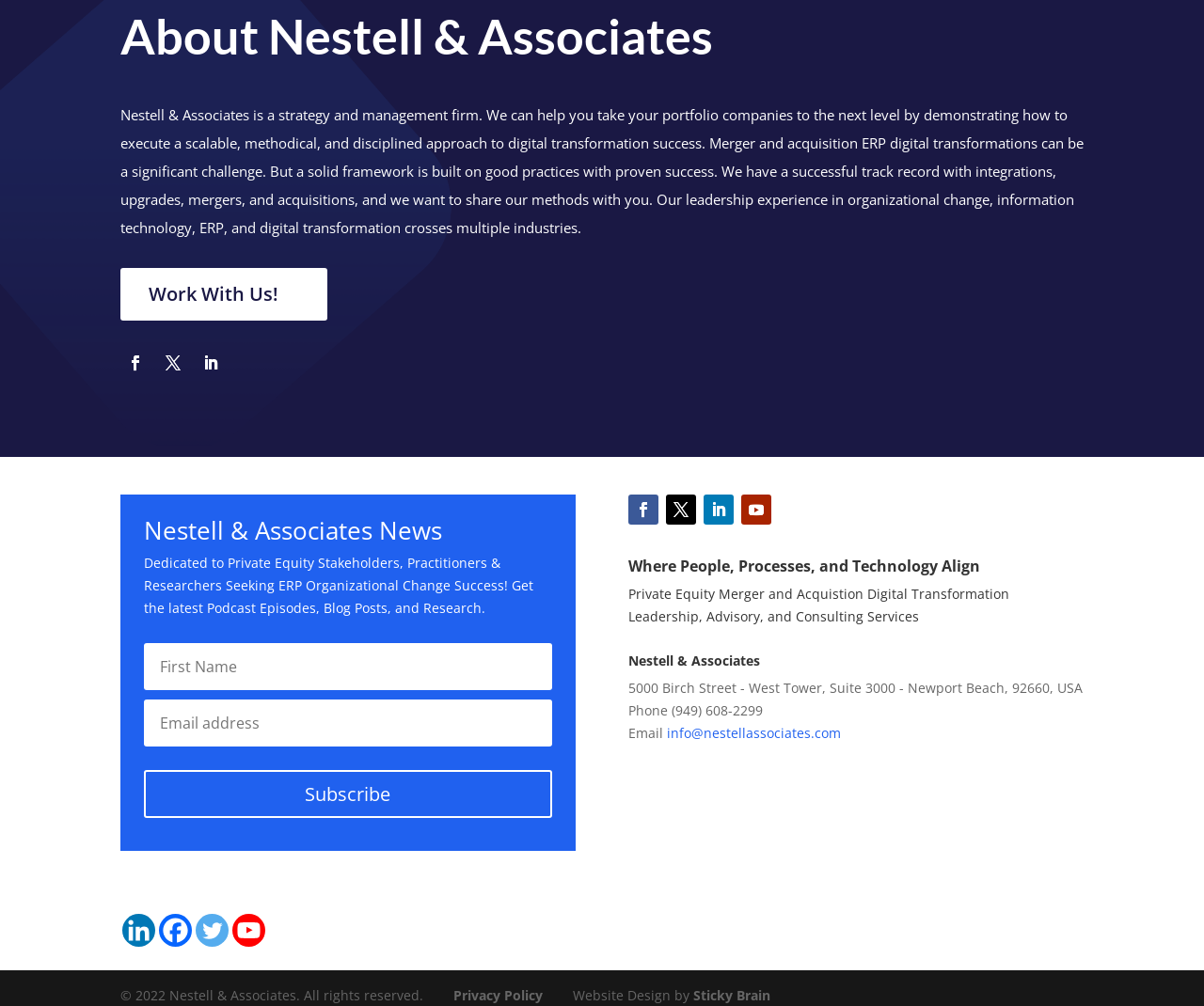Locate the UI element described by aria-label="Youtube" title="Youtube" and provide its bounding box coordinates. Use the format (top-left x, top-left y, bottom-right x, bottom-right y) with all values as floating point numbers between 0 and 1.

[0.193, 0.908, 0.22, 0.941]